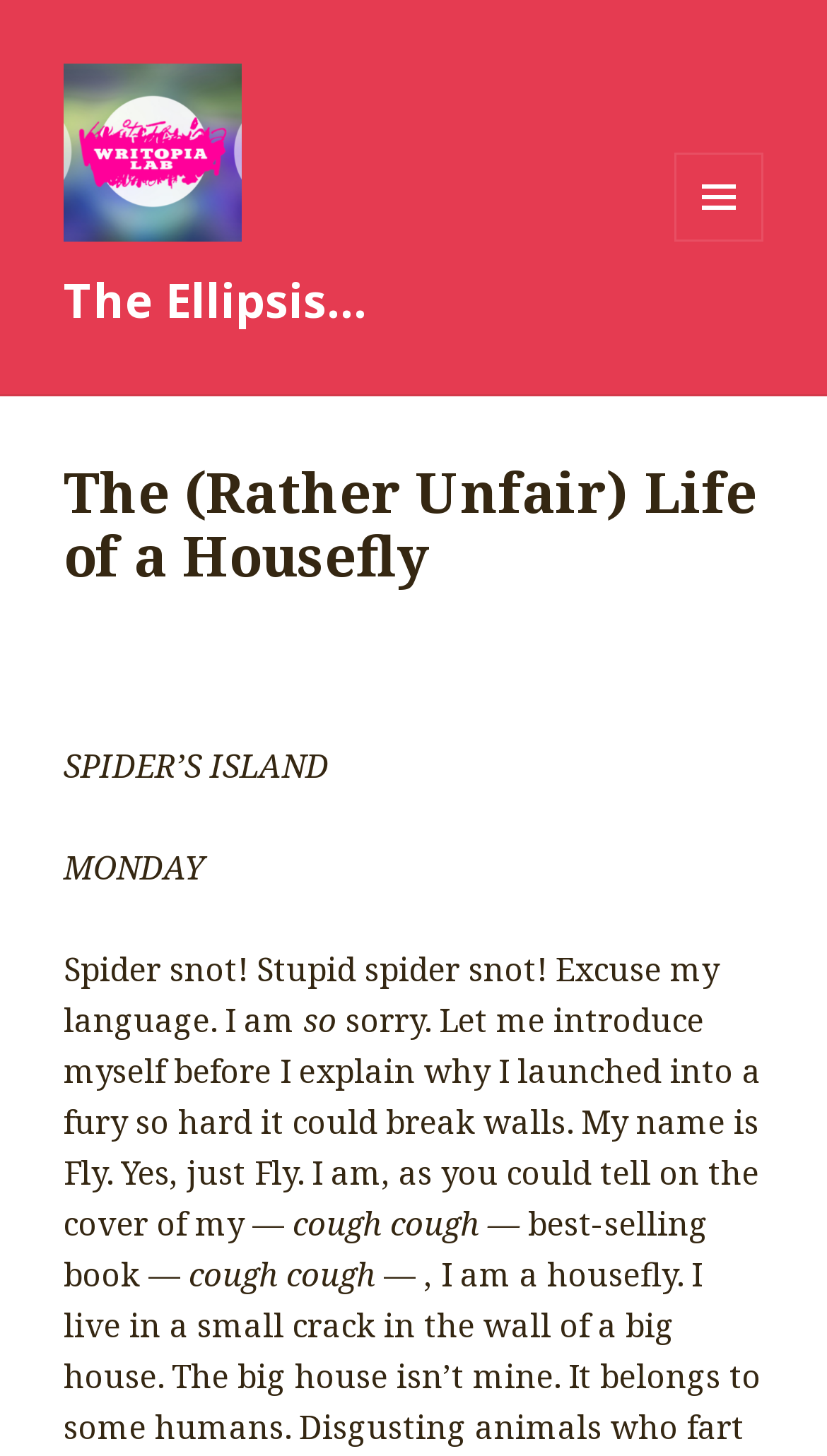What is the text on the top-left image?
Examine the image and give a concise answer in one word or a short phrase.

The Ellipsis…